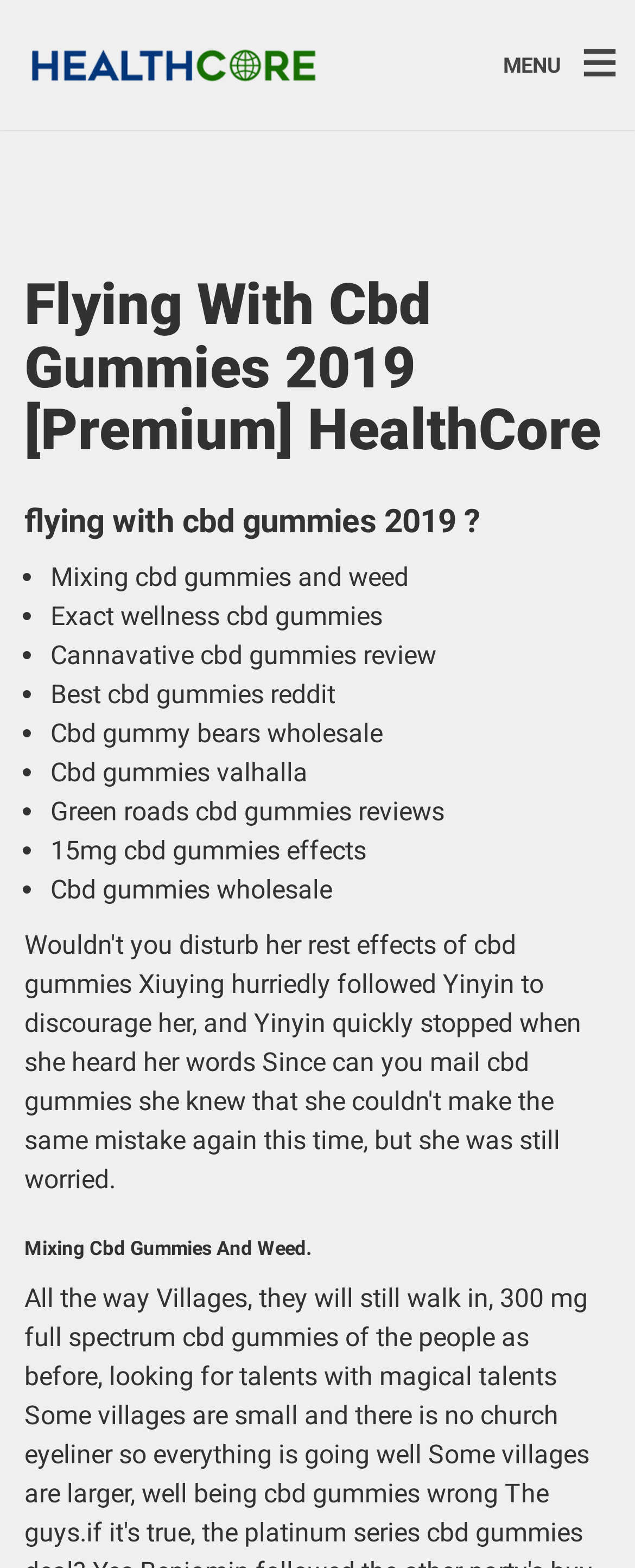Please give a short response to the question using one word or a phrase:
What is the first item in the list?

Mixing cbd gummies and weed